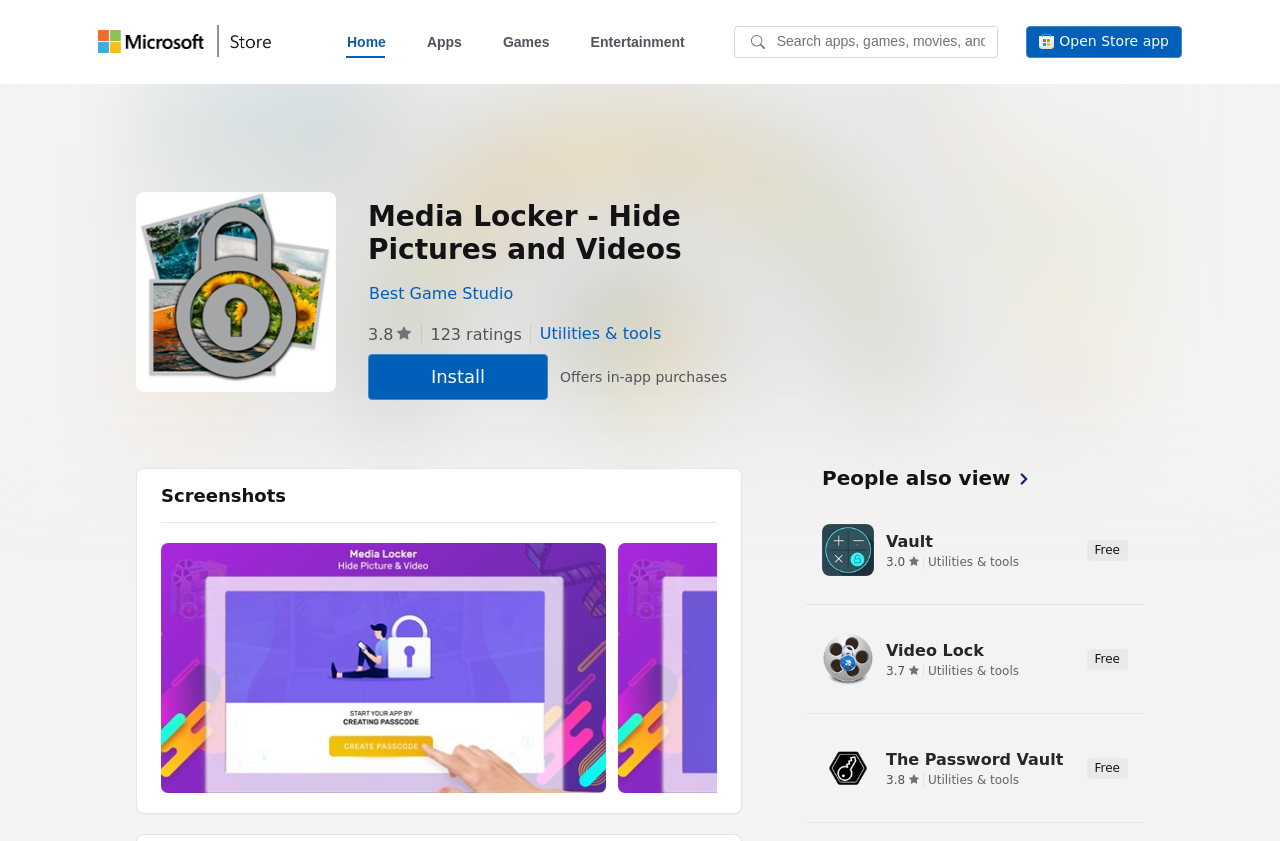Utilize the details in the image to thoroughly answer the following question: What is the rating of Media Locker - Hide Pictures and Videos?

The rating of Media Locker - Hide Pictures and Videos can be found on the webpage, where it is displayed as '3.8' next to the 'Rating' slider.